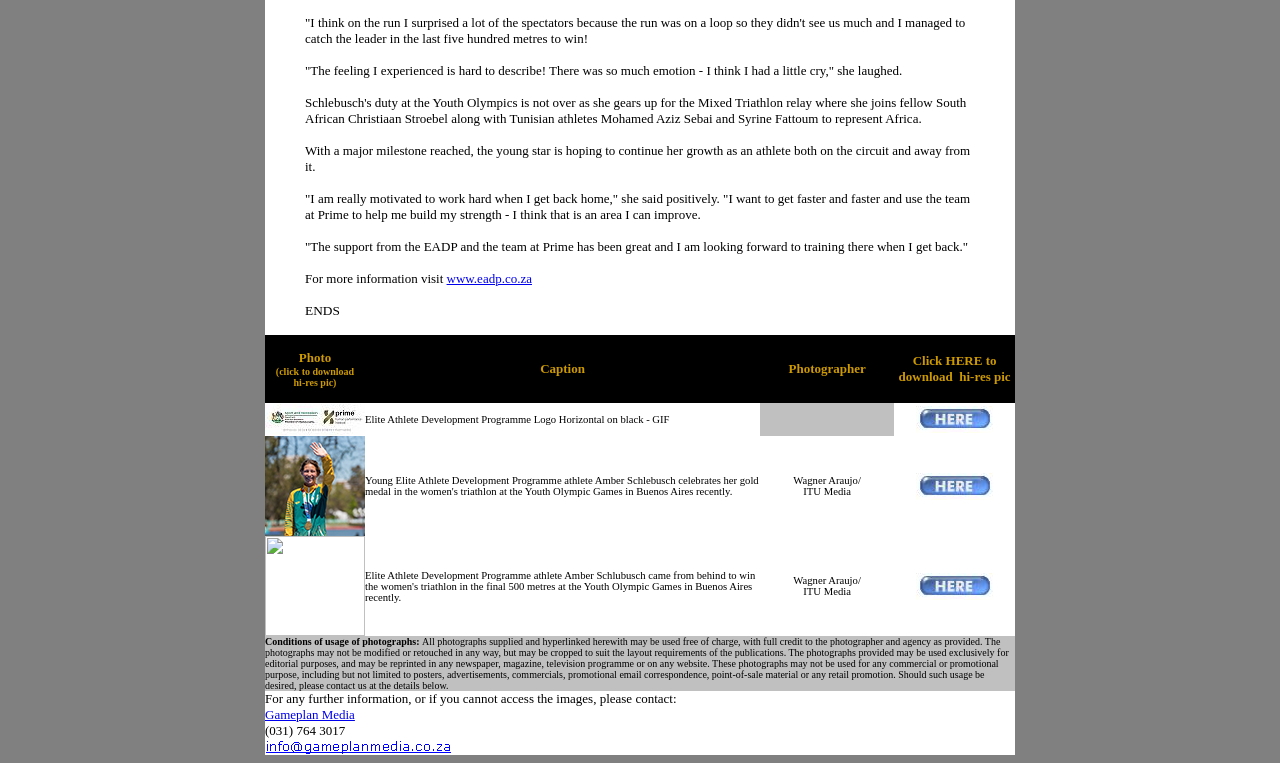Based on the provided description, "Gameplan Media", find the bounding box of the corresponding UI element in the screenshot.

[0.207, 0.927, 0.277, 0.946]